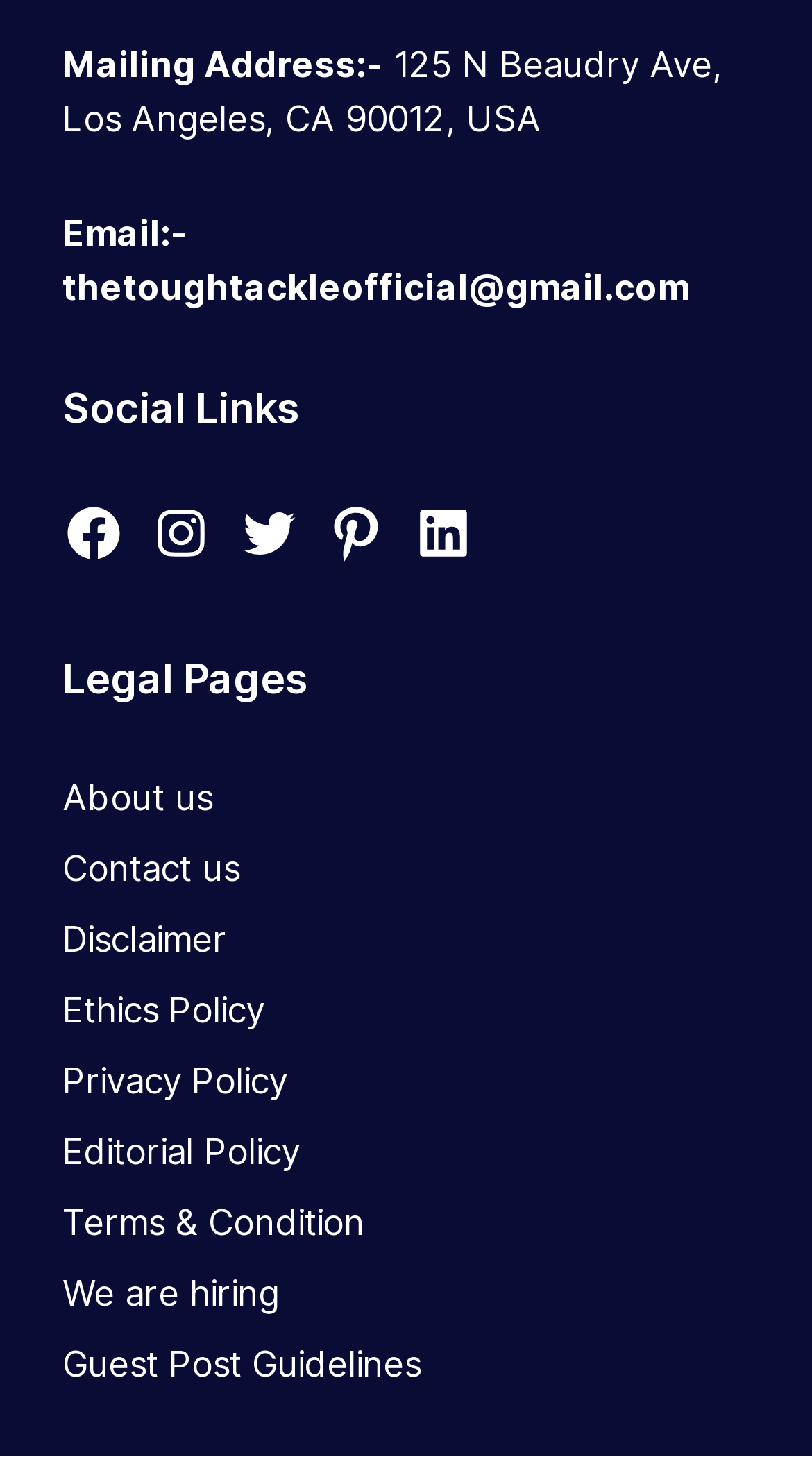Please specify the bounding box coordinates for the clickable region that will help you carry out the instruction: "Read about us".

[0.077, 0.528, 0.262, 0.556]